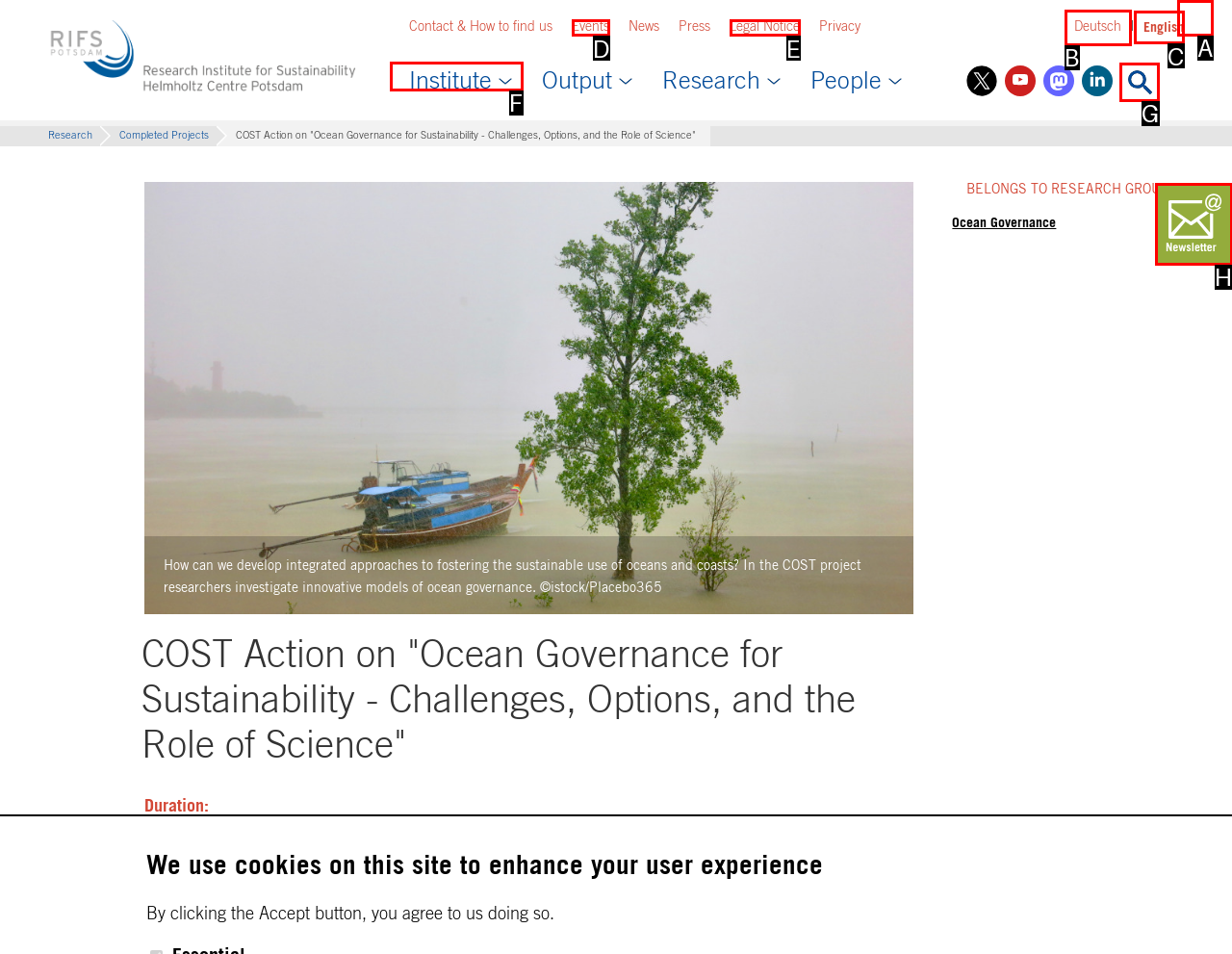Tell me which letter corresponds to the UI element that should be clicked to fulfill this instruction: Search for something
Answer using the letter of the chosen option directly.

G